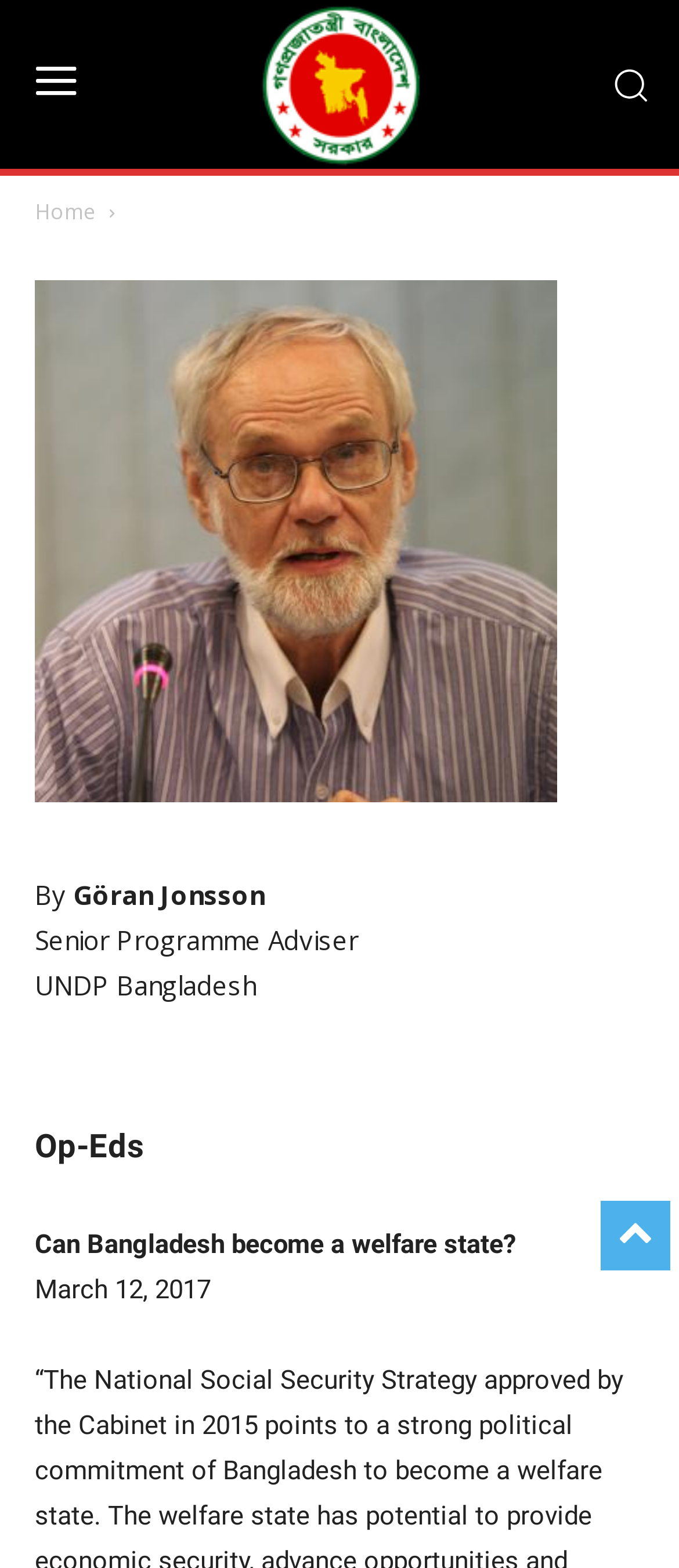Who is the author of the latest article?
Answer the question with a thorough and detailed explanation.

I found the author's name by looking at the article section, where it says 'By Göran Jonsson'.